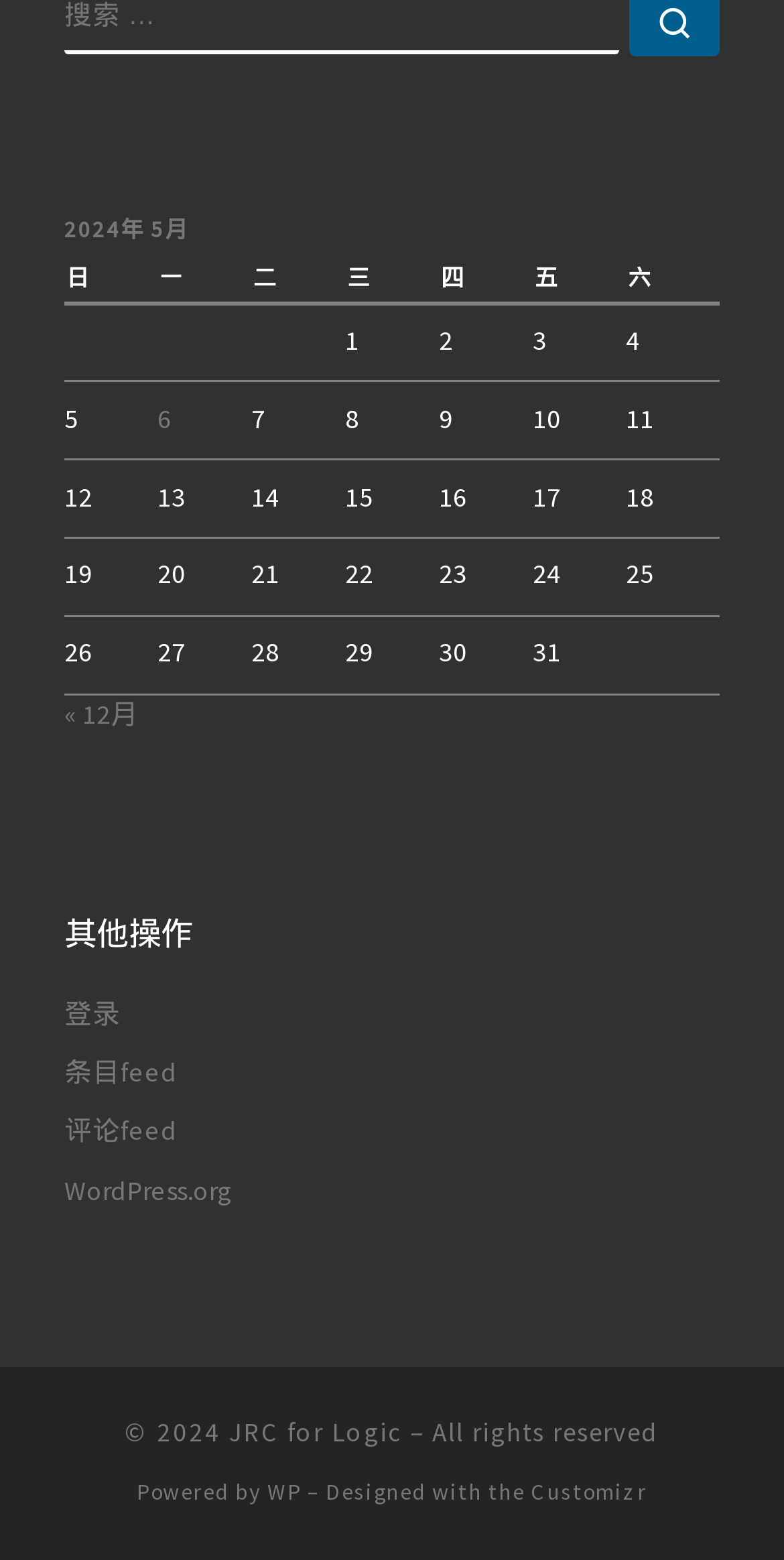Find the bounding box coordinates of the UI element according to this description: "« 12月".

[0.082, 0.445, 0.177, 0.472]